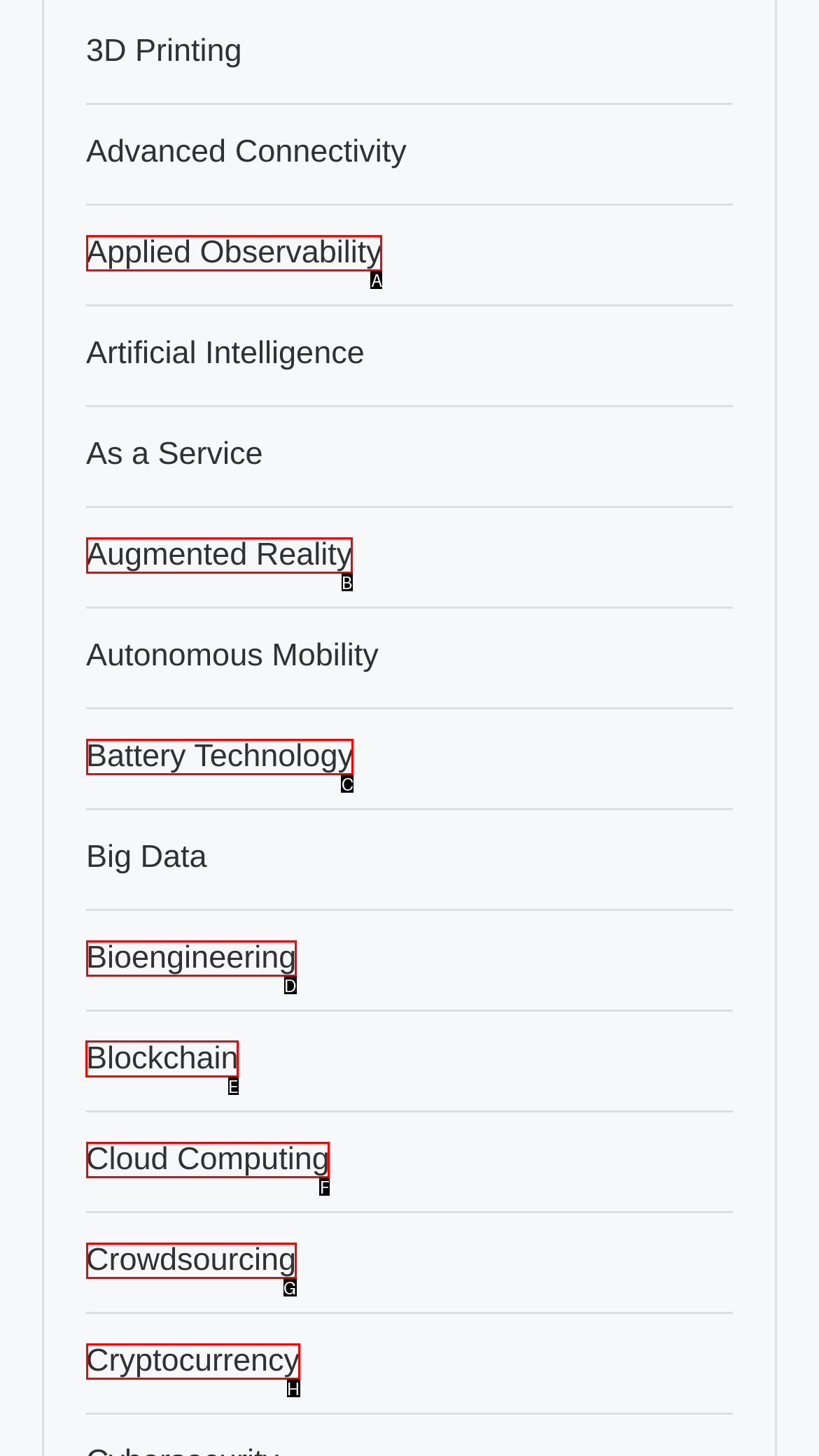Determine which UI element you should click to perform the task: Read about Blockchain
Provide the letter of the correct option from the given choices directly.

E